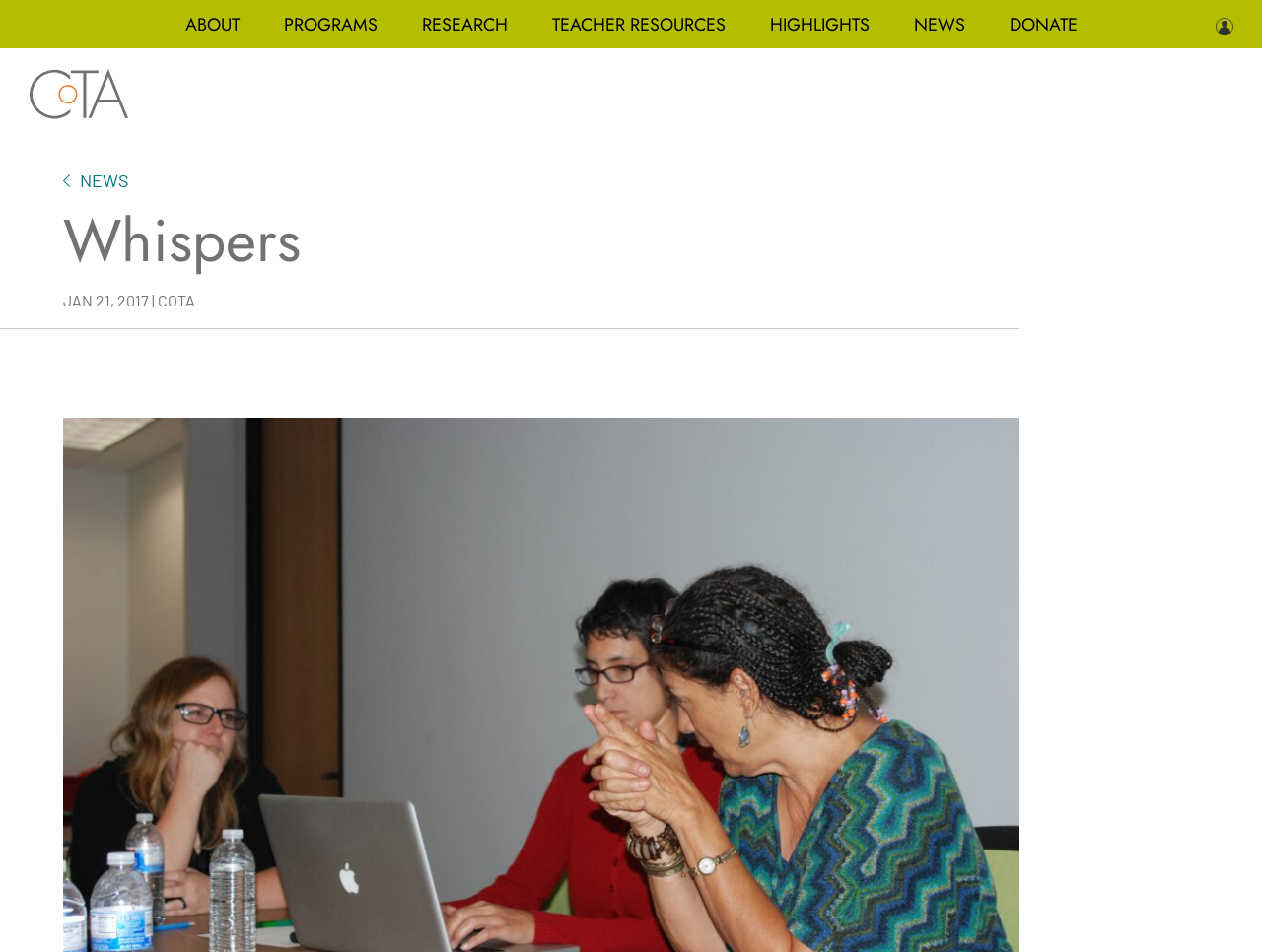Please find the bounding box coordinates of the element that needs to be clicked to perform the following instruction: "view teacher resources". The bounding box coordinates should be four float numbers between 0 and 1, represented as [left, top, right, bottom].

[0.437, 0.0, 0.575, 0.05]